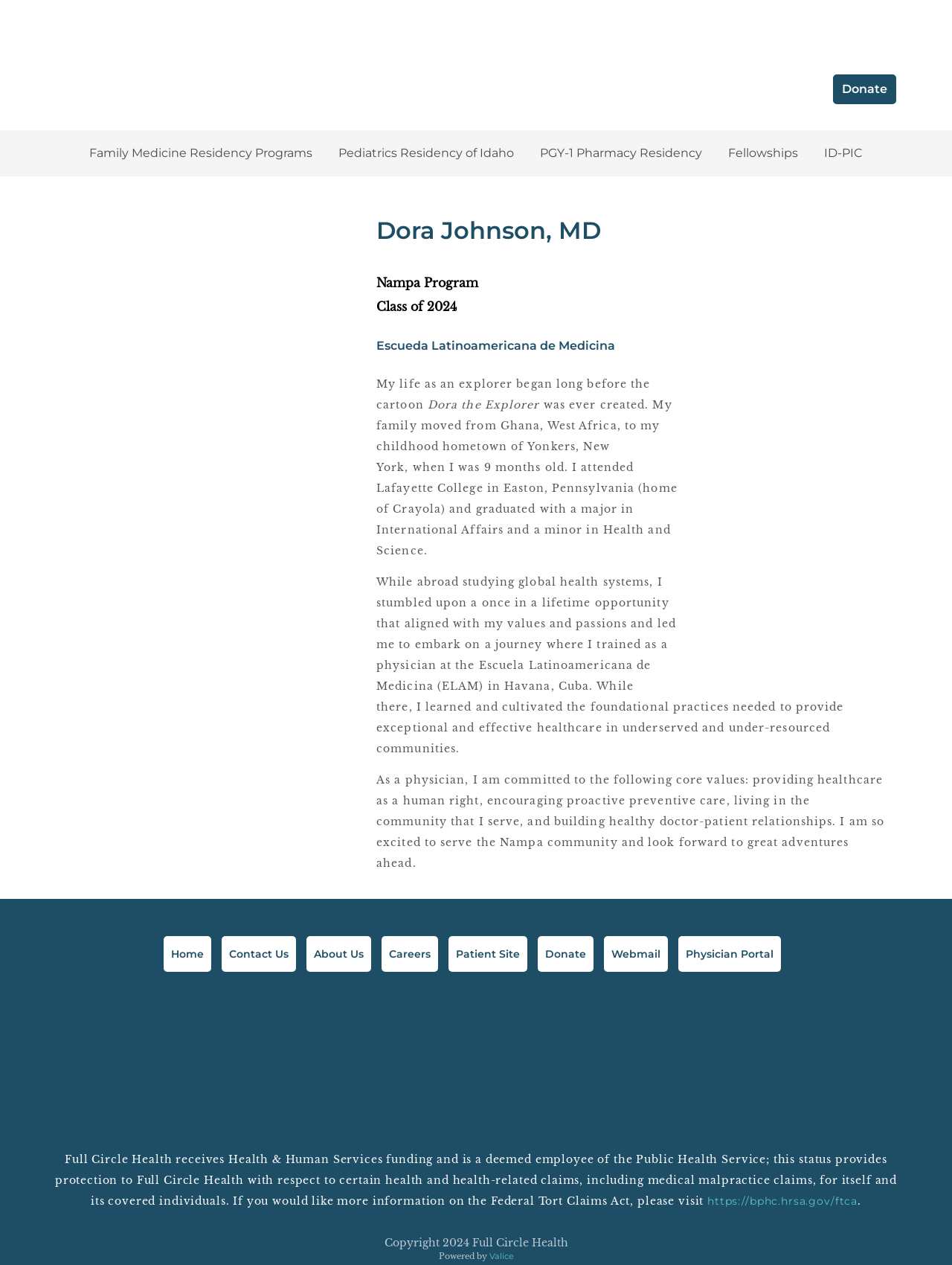Determine the bounding box for the UI element described here: "Putting Green".

None